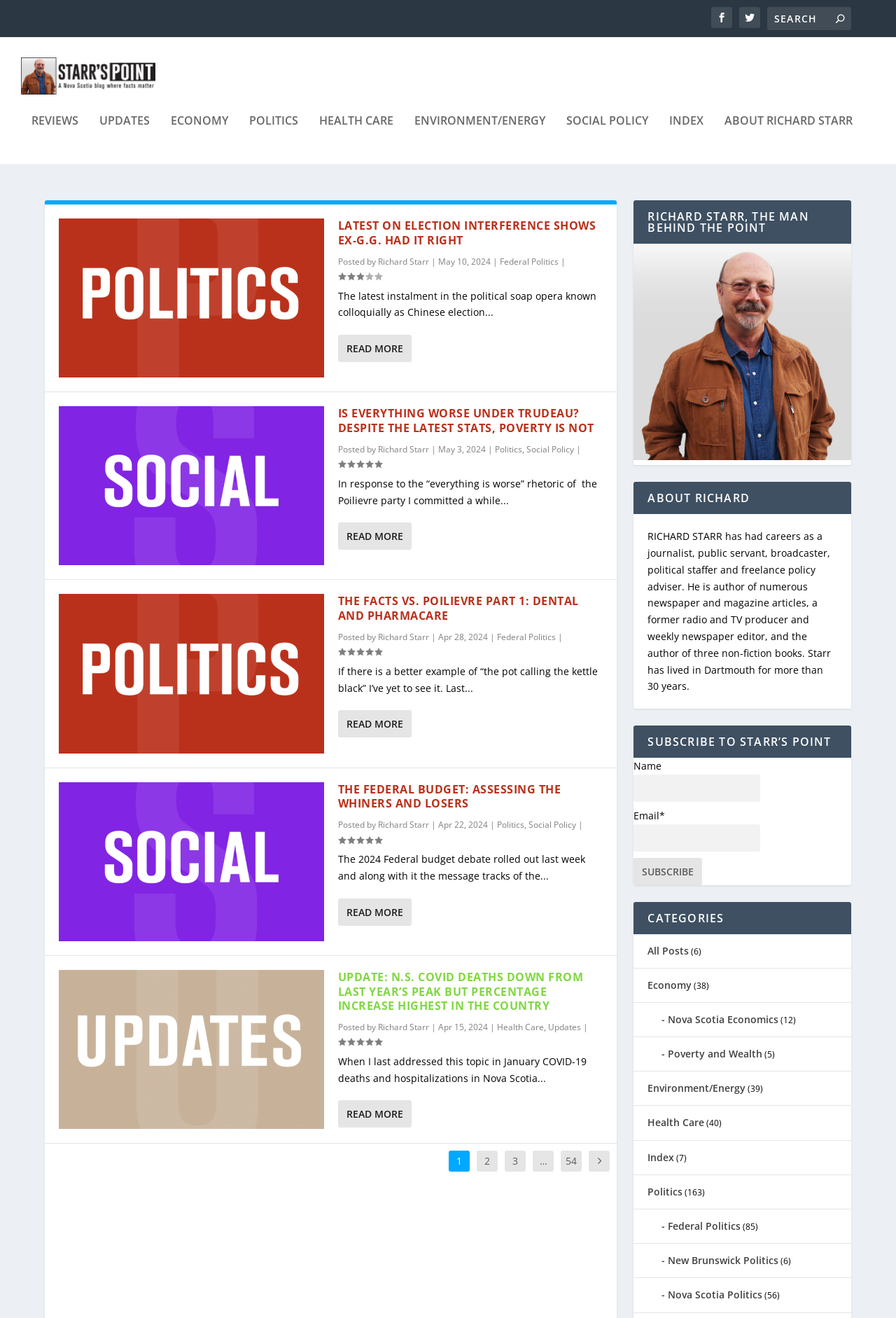Answer the following inquiry with a single word or phrase:
What is the topic of the first article?

Election interference